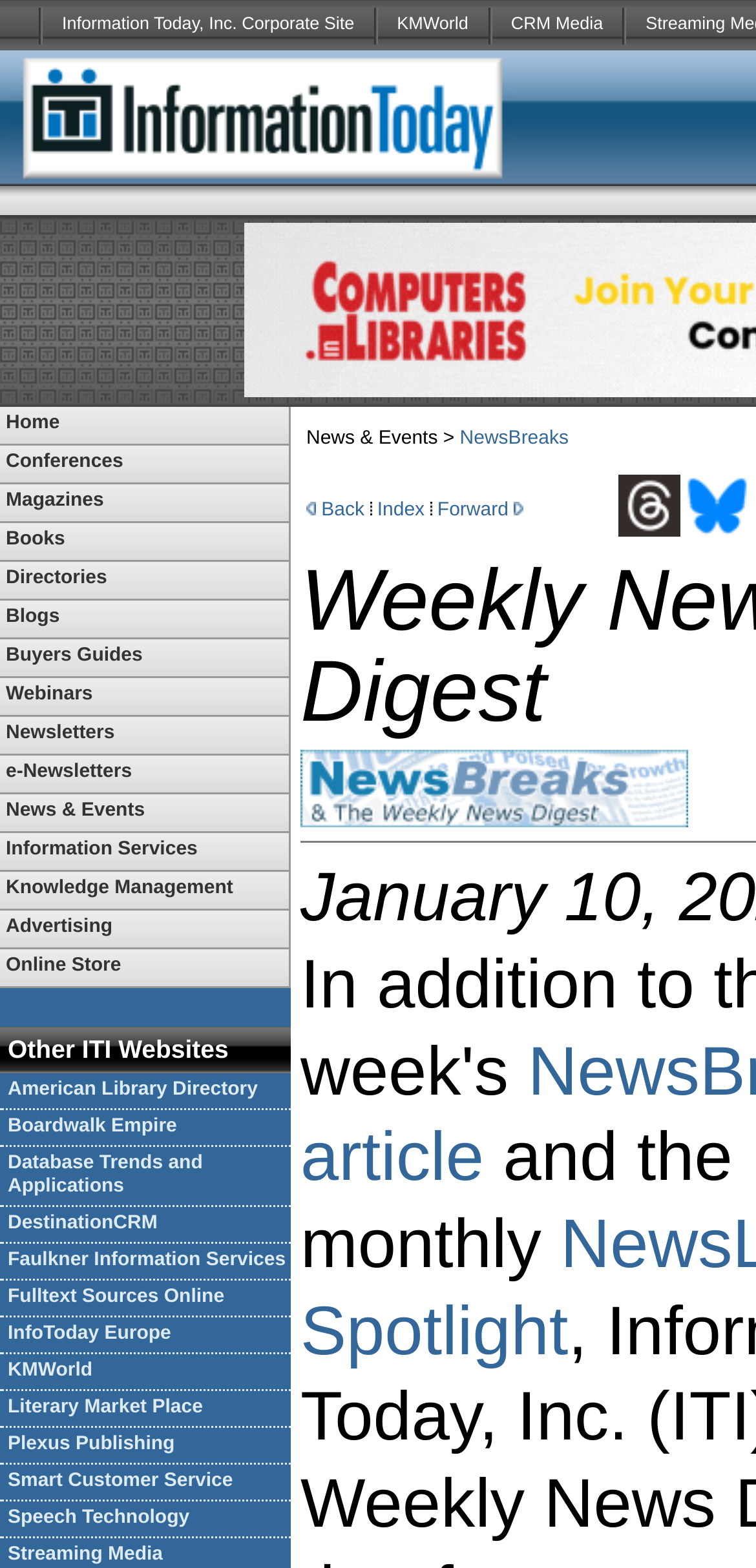Please find and report the bounding box coordinates of the element to click in order to perform the following action: "Click on Home". The coordinates should be expressed as four float numbers between 0 and 1, in the format [left, top, right, bottom].

[0.0, 0.259, 0.382, 0.283]